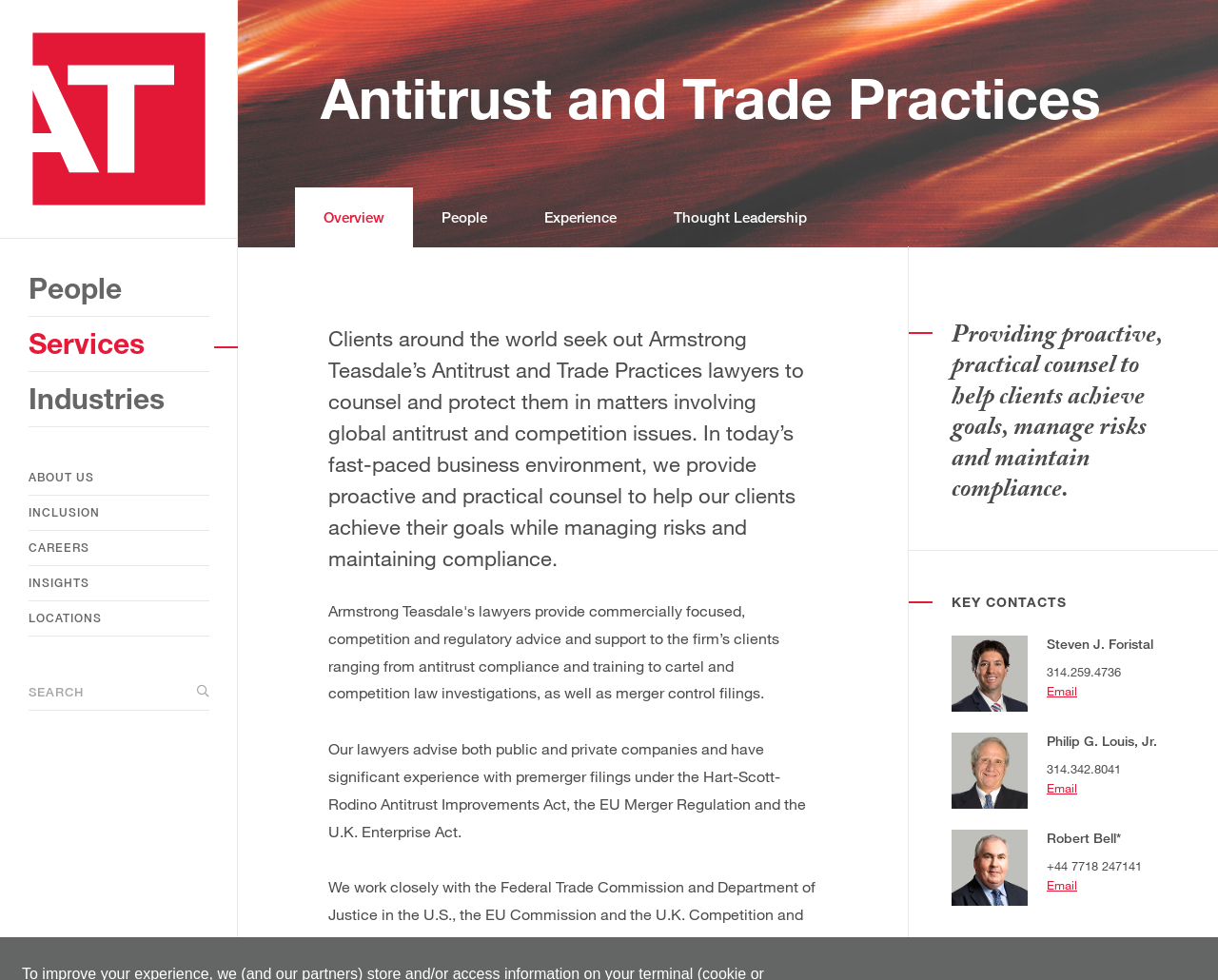Based on the image, provide a detailed response to the question:
What is the role of the lawyers in antitrust and trade practices?

The role of the lawyers in antitrust and trade practices can be inferred from the text 'Clients around the world seek out Armstrong Teasdale’s Antitrust and Trade Practices lawyers to counsel and protect them in matters involving global antitrust and competition issues.' This suggests that the lawyers provide counsel and protection to their clients in this area of practice.